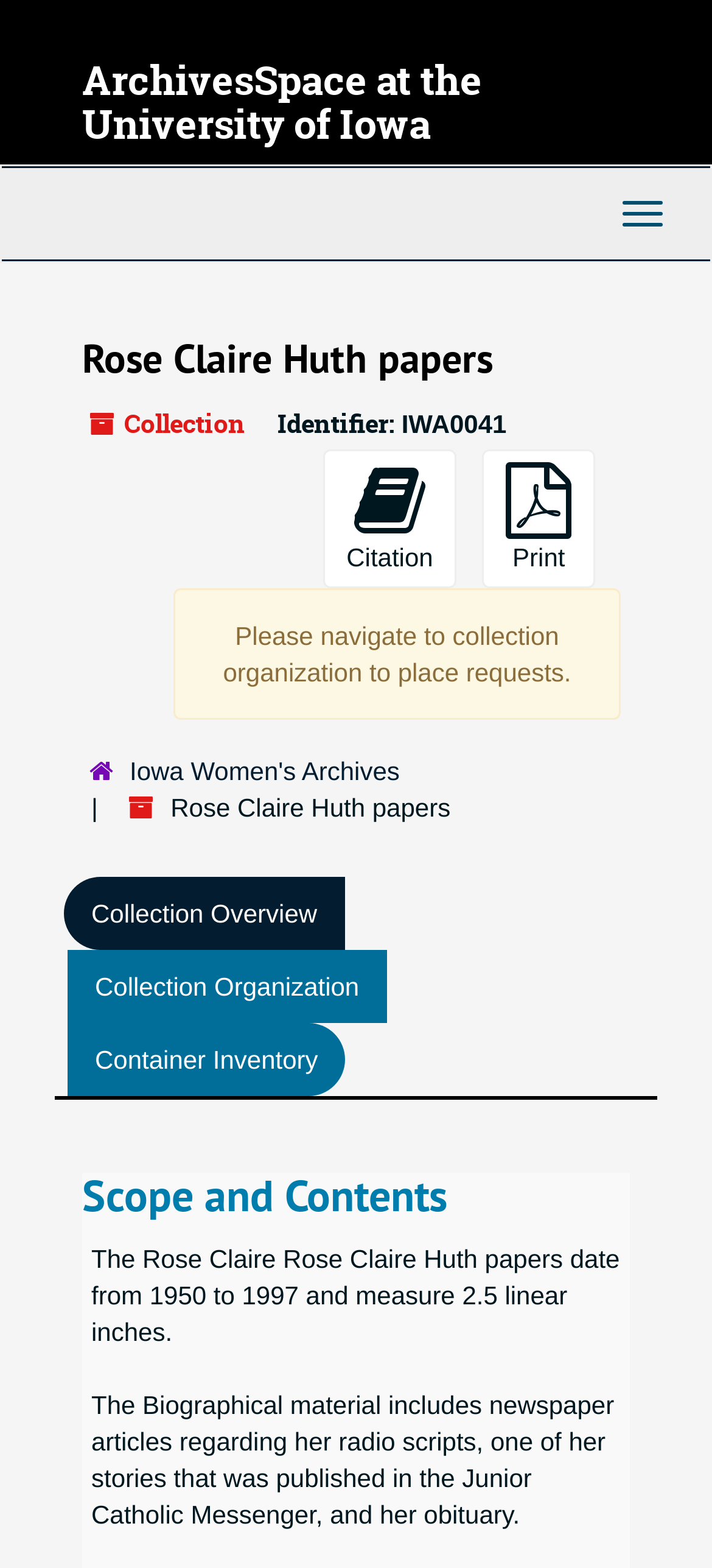What is the purpose of the 'Toggle navigation' button? Analyze the screenshot and reply with just one word or a short phrase.

To toggle navigation